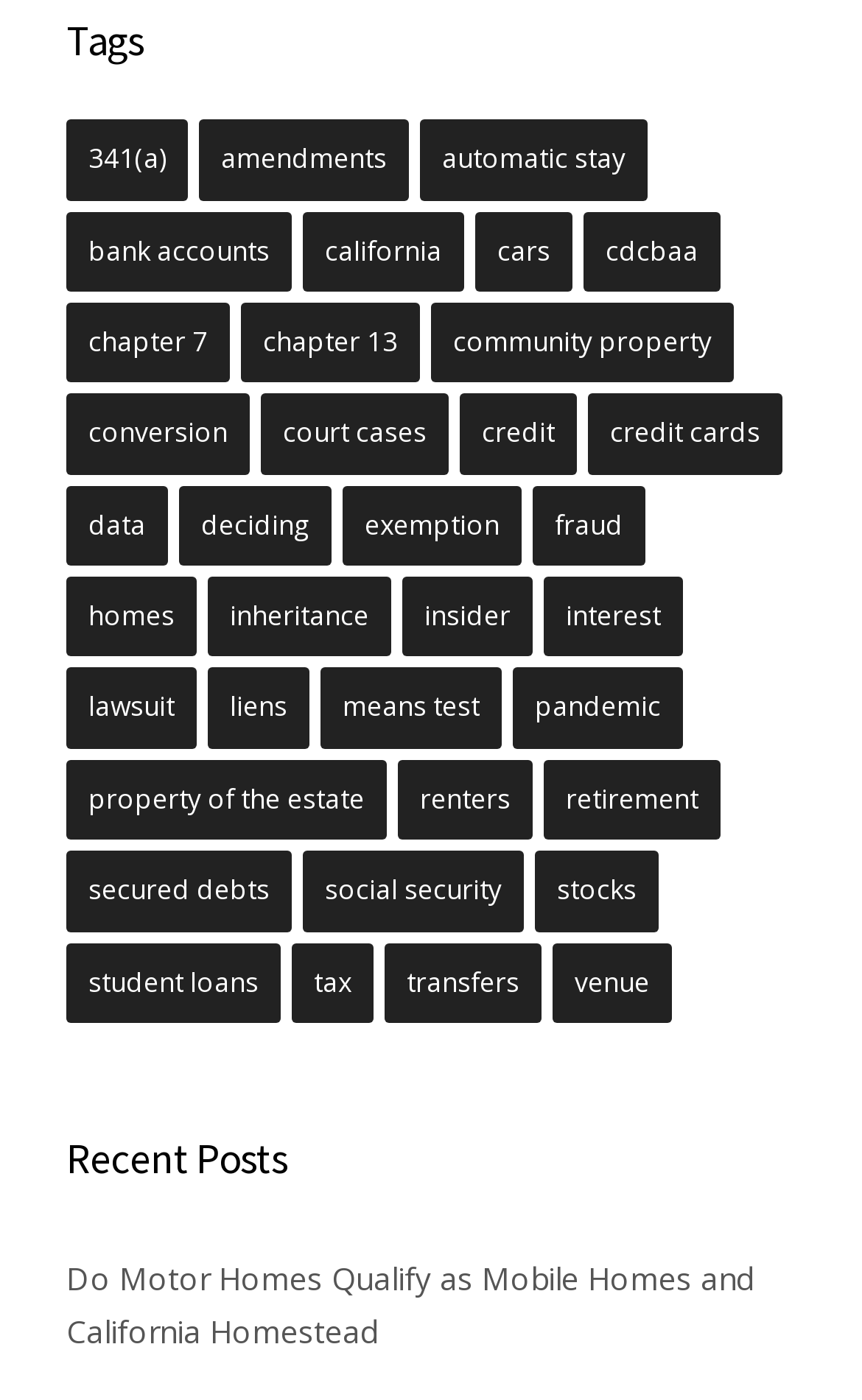Please mark the clickable region by giving the bounding box coordinates needed to complete this instruction: "Explore 'chapter 7 (19 items)'".

[0.077, 0.216, 0.267, 0.274]